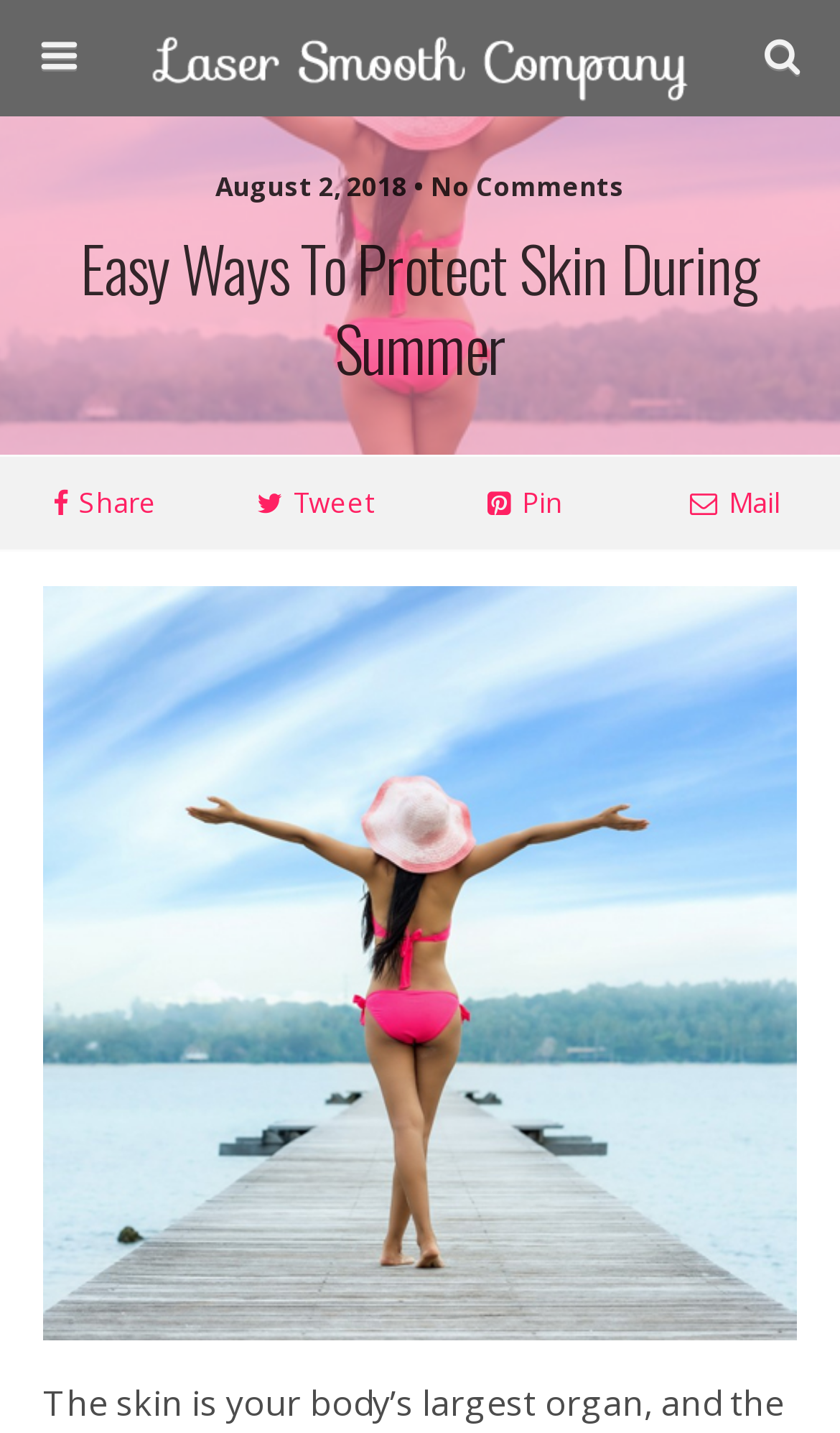What is the topic of the main article?
Look at the image and answer with only one word or phrase.

Protecting skin during summer